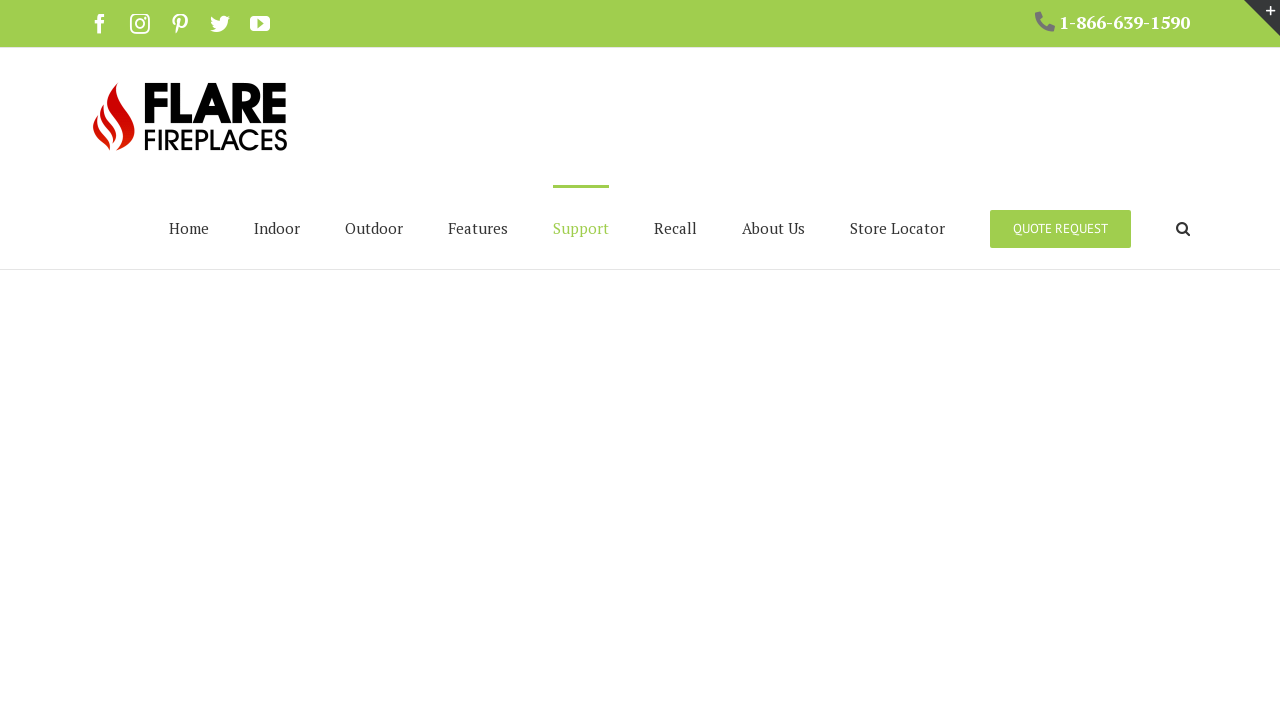Please locate the bounding box coordinates of the region I need to click to follow this instruction: "Toggle Sliding Bar Area".

[0.972, 0.0, 1.0, 0.05]